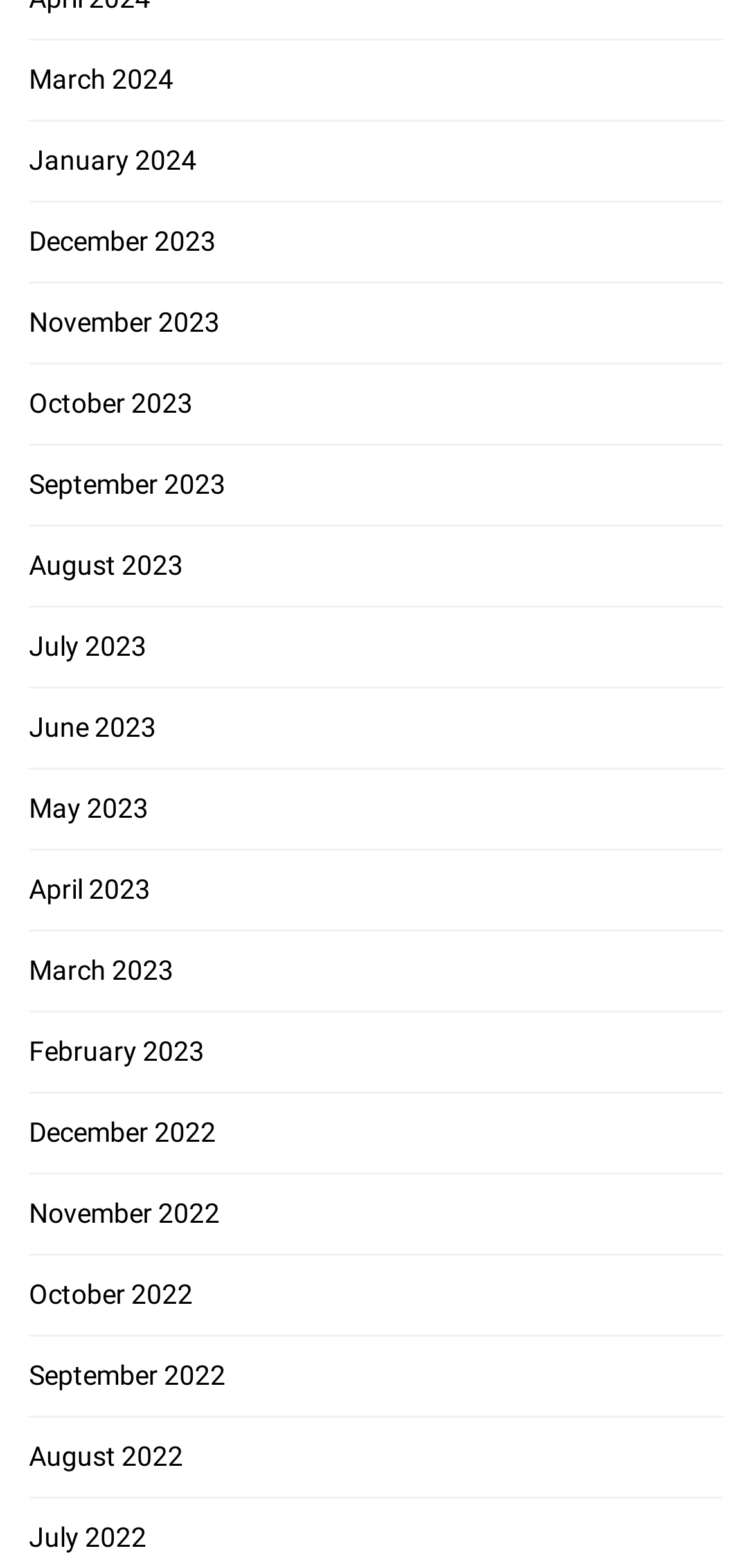Can you find the bounding box coordinates for the element that needs to be clicked to execute this instruction: "access November 2023"? The coordinates should be given as four float numbers between 0 and 1, i.e., [left, top, right, bottom].

[0.038, 0.195, 0.292, 0.215]